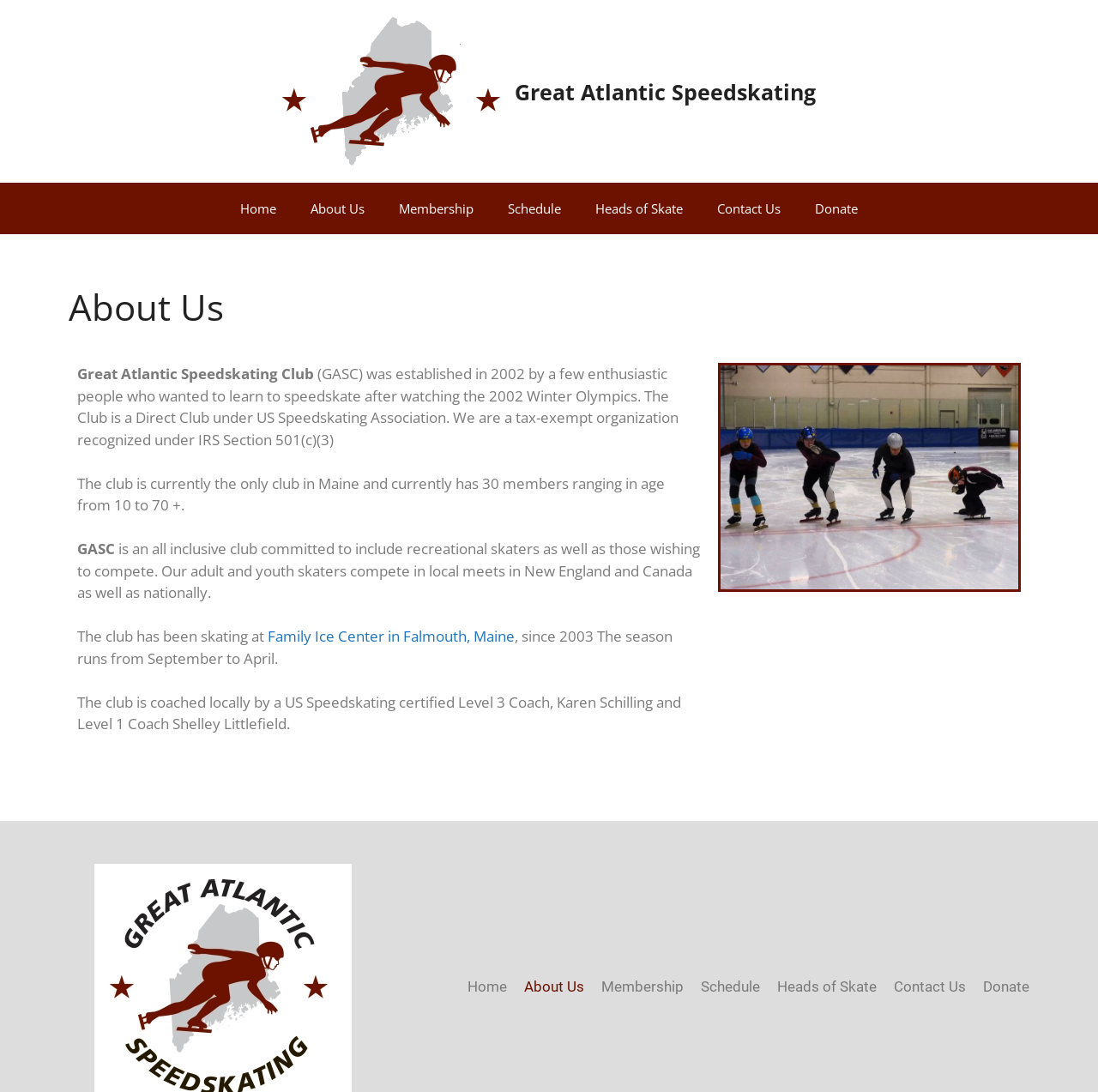Identify the bounding box coordinates for the region of the element that should be clicked to carry out the instruction: "Click the 'Donate' link". The bounding box coordinates should be four float numbers between 0 and 1, i.e., [left, top, right, bottom].

[0.895, 0.895, 0.937, 0.911]